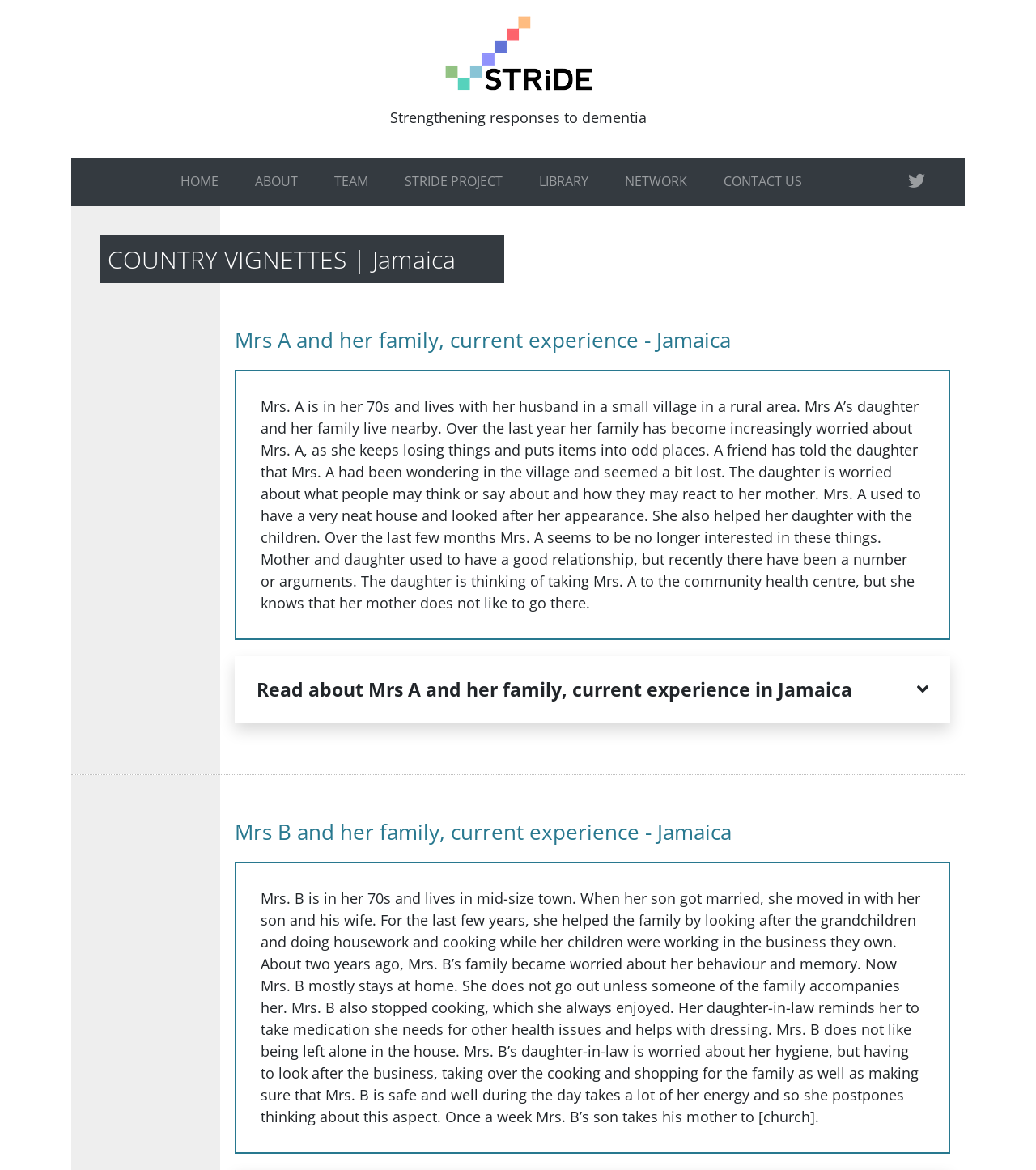What is the name of the person in the first vignette?
Please describe in detail the information shown in the image to answer the question.

The first vignette has a heading 'Mrs A and her family, current experience - Jamaica', indicating that the person in the first vignette is Mrs A.